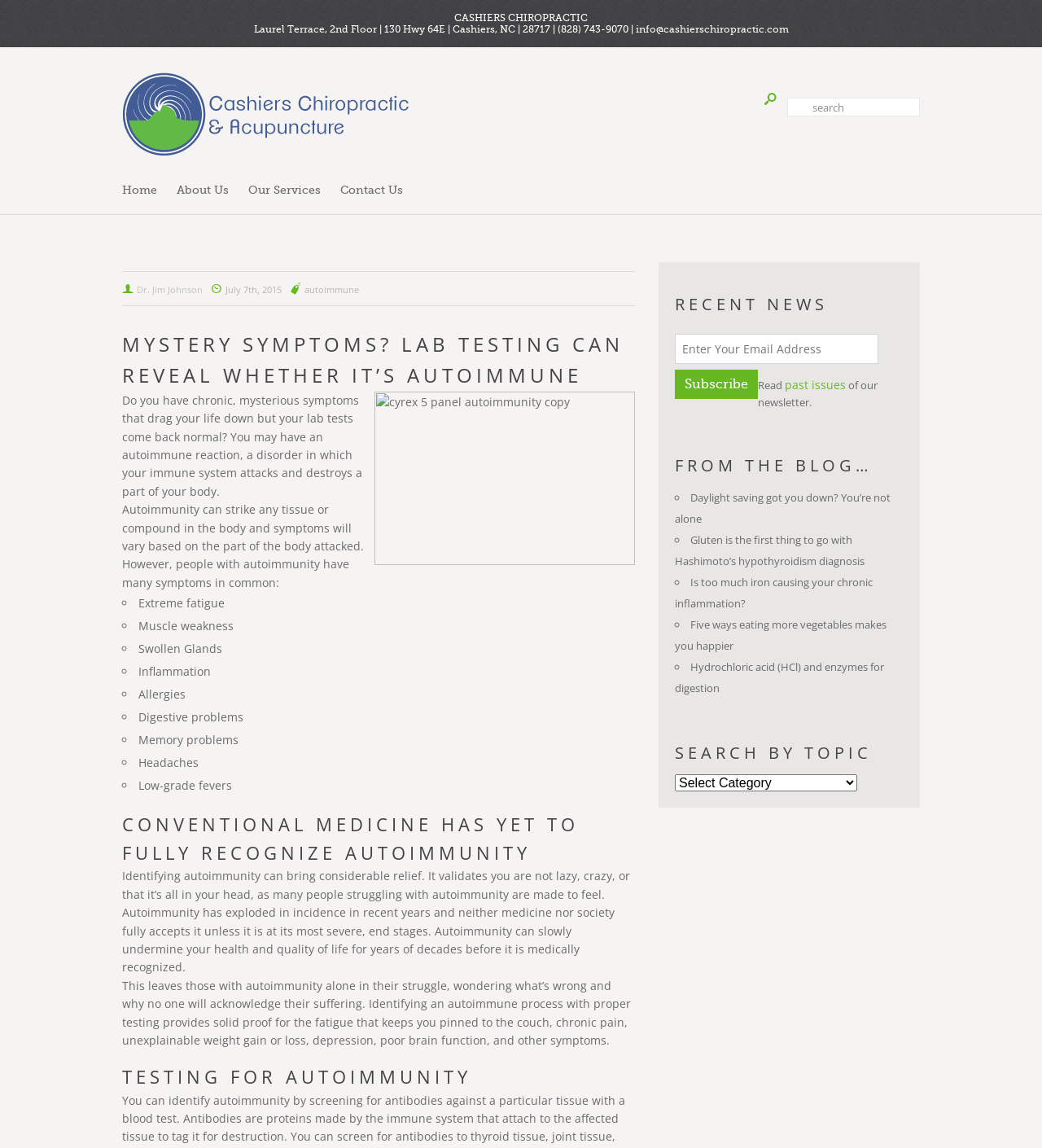Please provide a one-word or phrase answer to the question: 
What is the name of the doctor mentioned on the webpage?

Dr. Jim Johnson